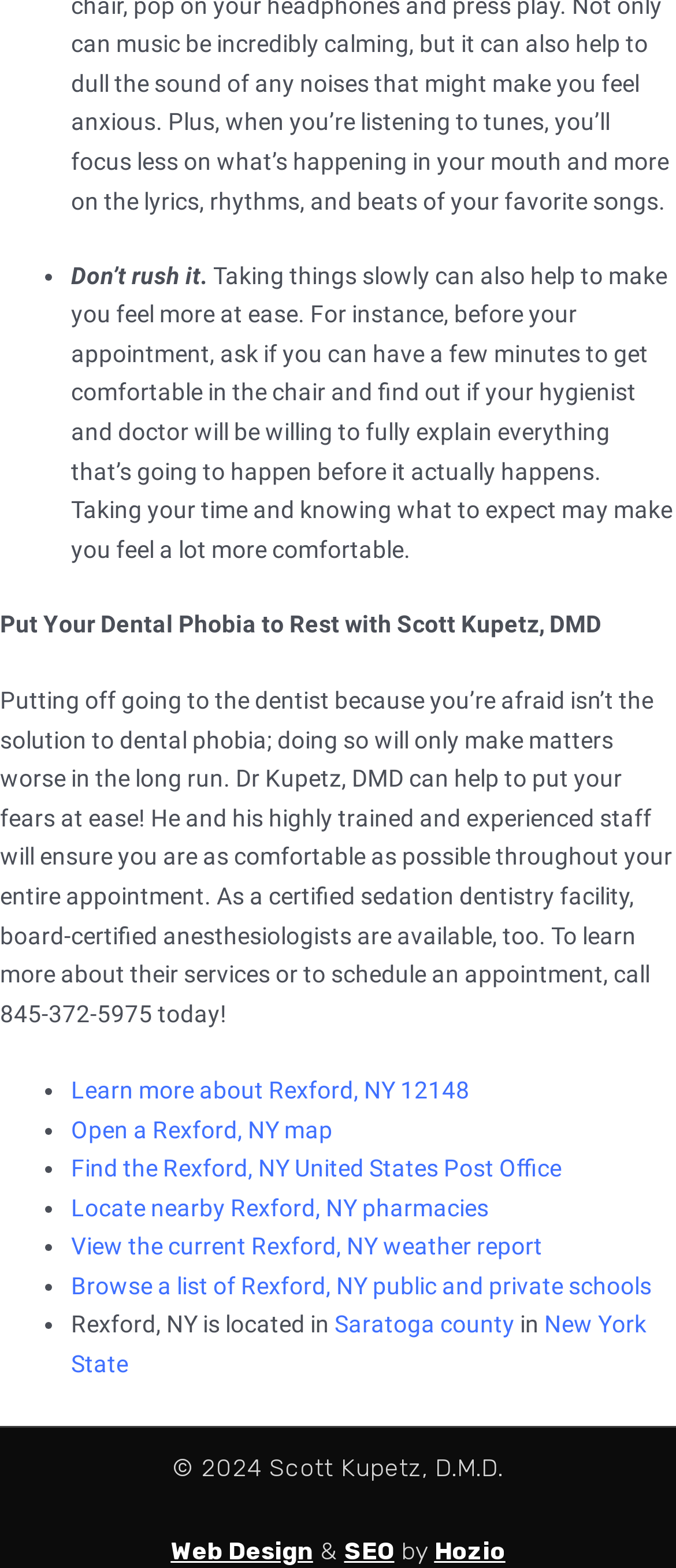Determine the bounding box coordinates for the region that must be clicked to execute the following instruction: "Find the Rexford, NY United States Post Office".

[0.105, 0.736, 0.831, 0.754]